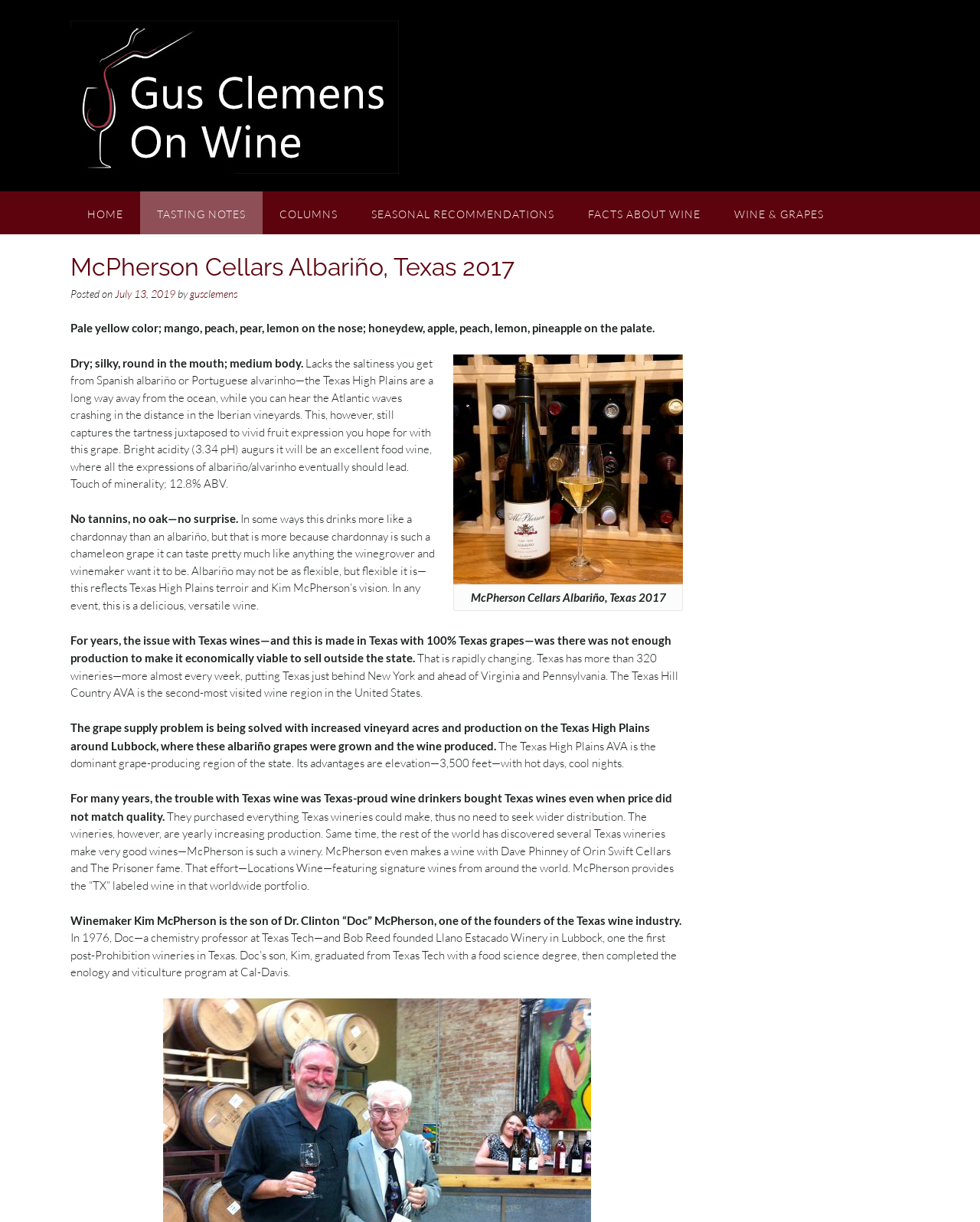Please determine the bounding box coordinates of the element to click in order to execute the following instruction: "Click WINE & GRAPES". The coordinates should be four float numbers between 0 and 1, specified as [left, top, right, bottom].

[0.732, 0.157, 0.858, 0.192]